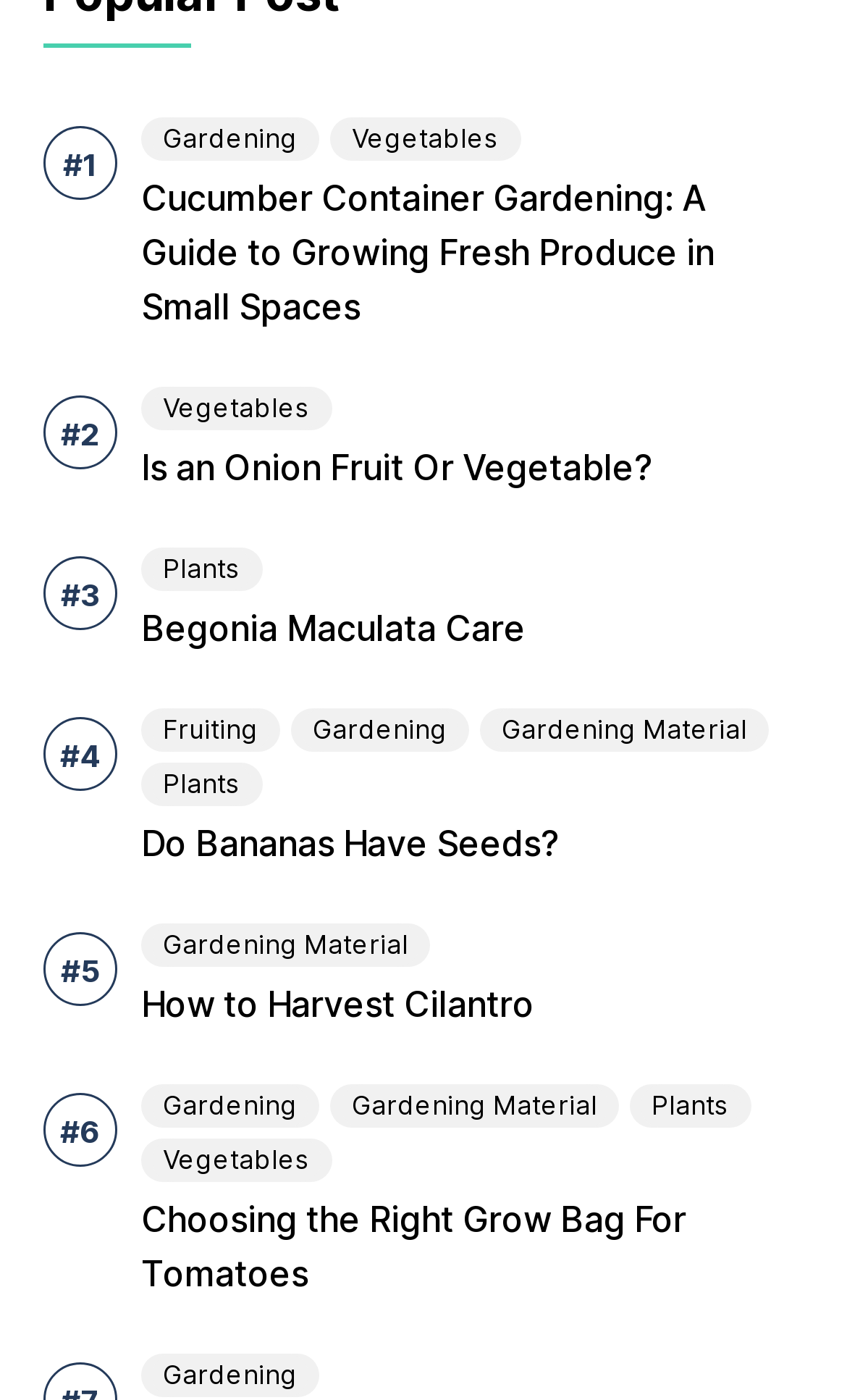Please identify the bounding box coordinates of the element that needs to be clicked to execute the following command: "Search for something". Provide the bounding box using four float numbers between 0 and 1, formatted as [left, top, right, bottom].

None